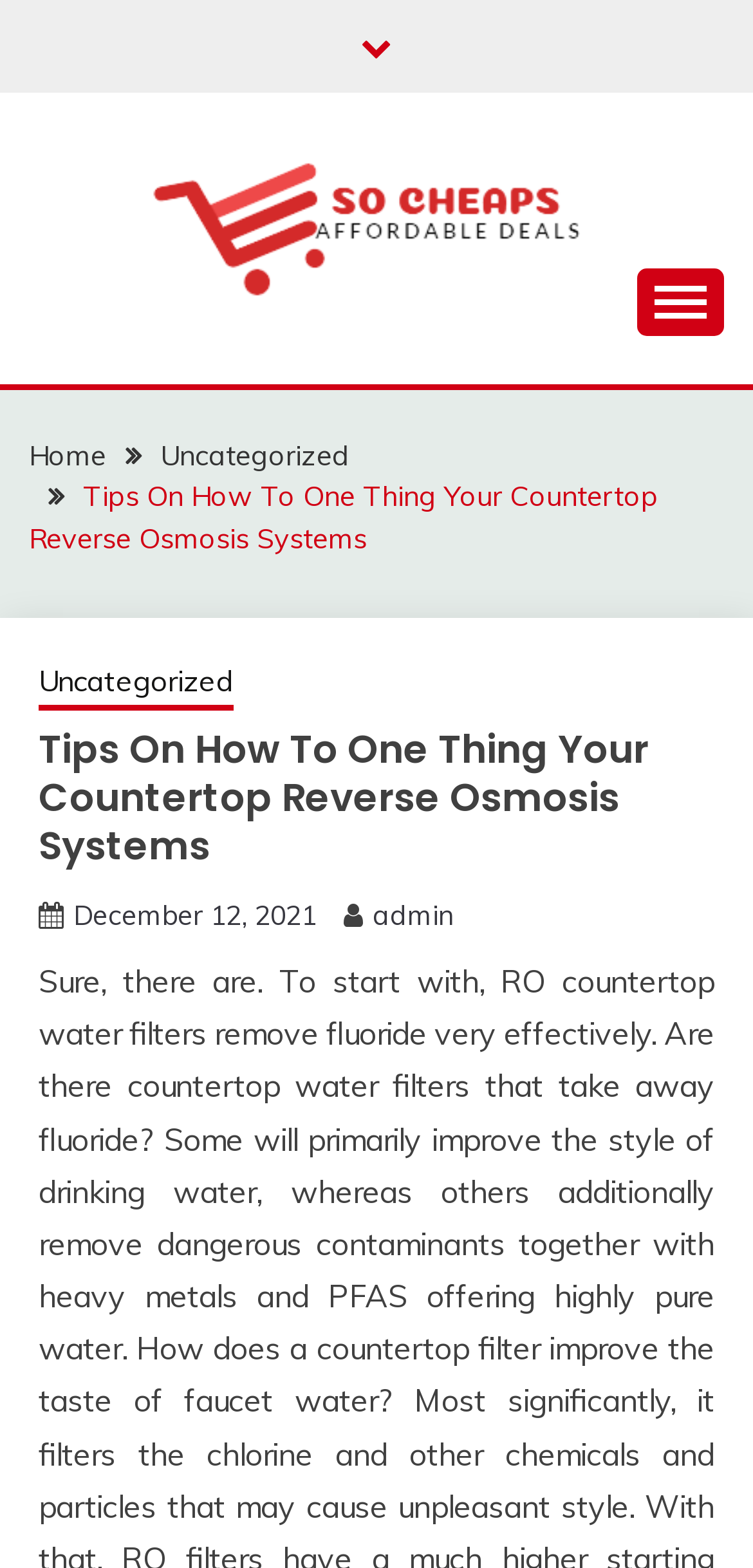What is the category of the current post?
Based on the screenshot, provide a one-word or short-phrase response.

Uncategorized